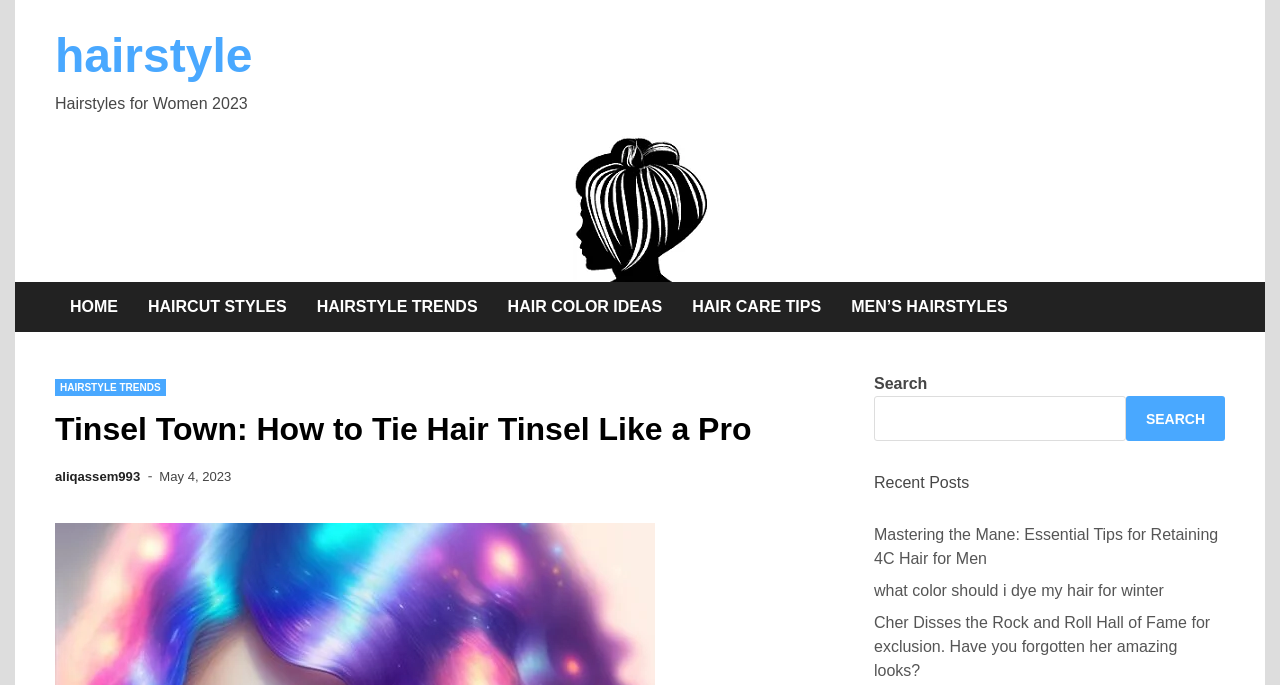What is the date of the main article?
Please provide a comprehensive answer based on the contents of the image.

I looked at the element with the text 'May 4, 2023' and determined that it is the date of the main article.